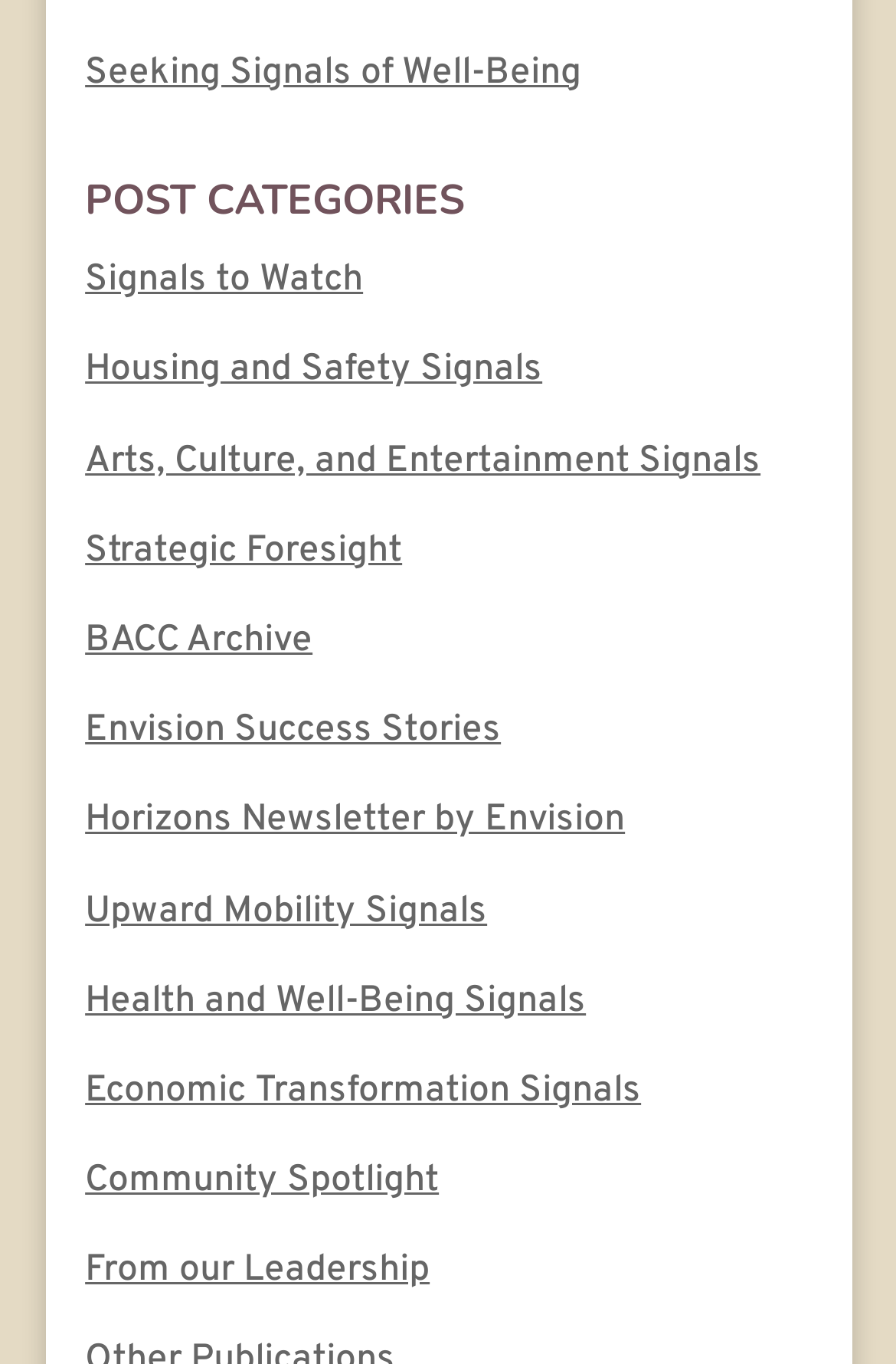Determine the bounding box coordinates for the region that must be clicked to execute the following instruction: "Learn about Housing and Safety Signals".

[0.095, 0.255, 0.605, 0.289]